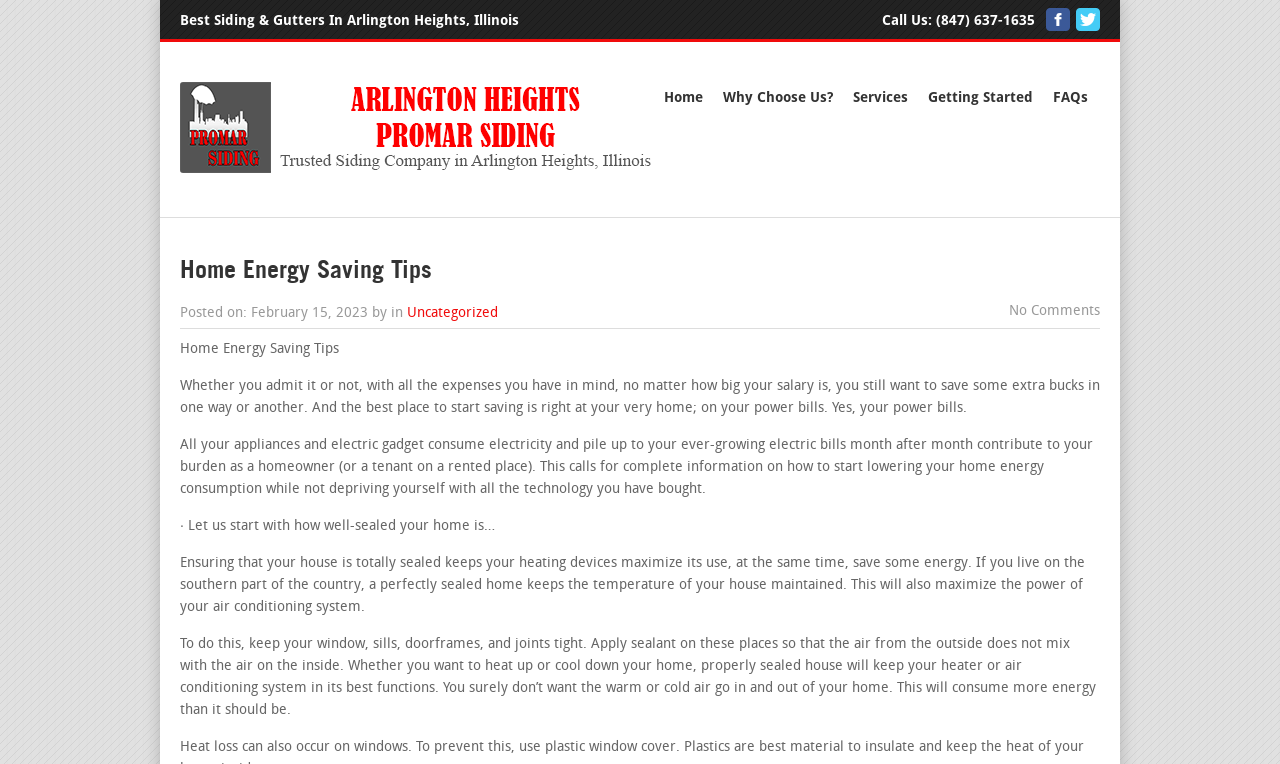What is the phone number to call?
Please provide a single word or phrase based on the screenshot.

(847) 637-1635